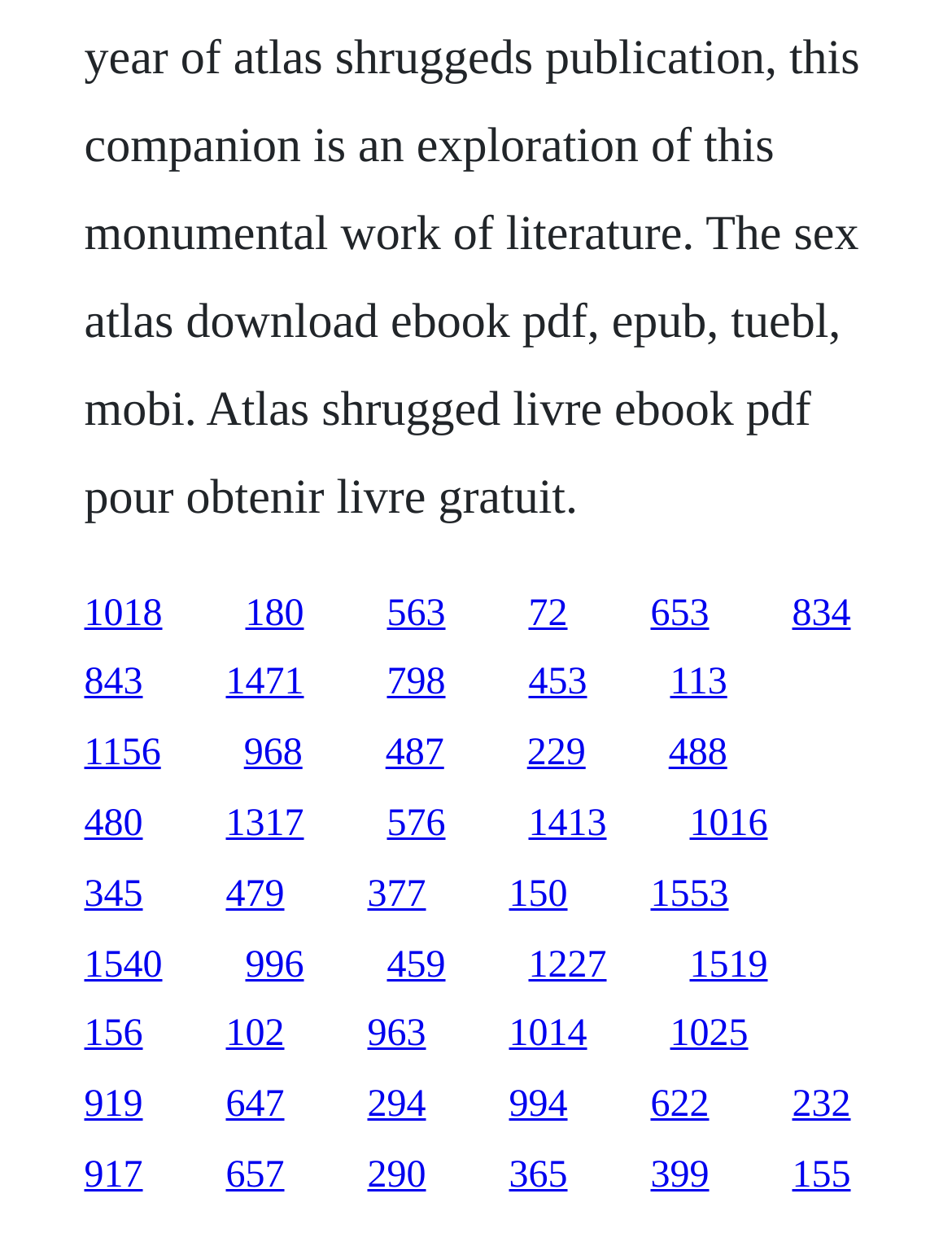Could you determine the bounding box coordinates of the clickable element to complete the instruction: "go to the fifth link"? Provide the coordinates as four float numbers between 0 and 1, i.e., [left, top, right, bottom].

[0.683, 0.48, 0.745, 0.514]